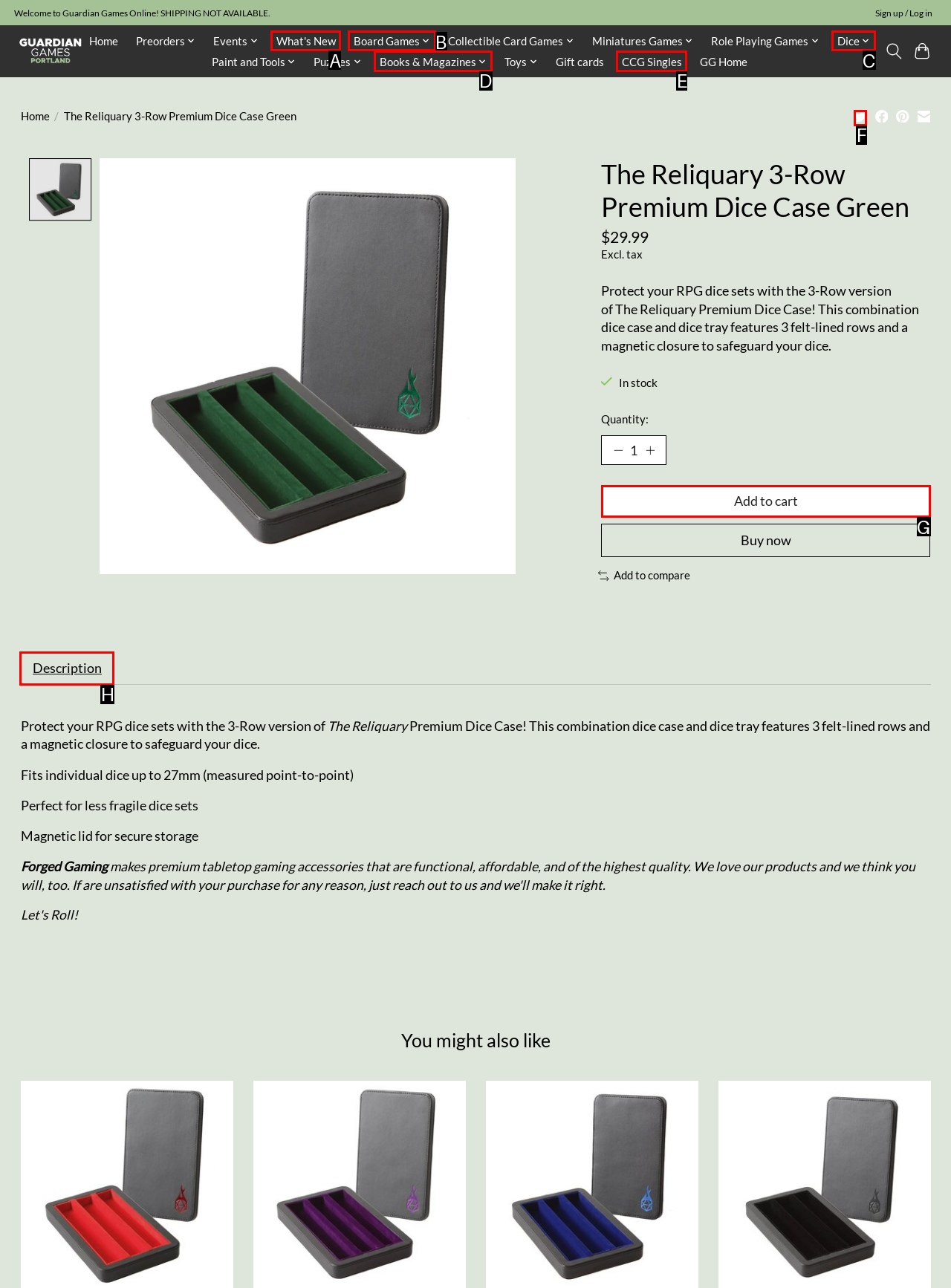Identify the appropriate lettered option to execute the following task: Click on the 'Description' tab
Respond with the letter of the selected choice.

H